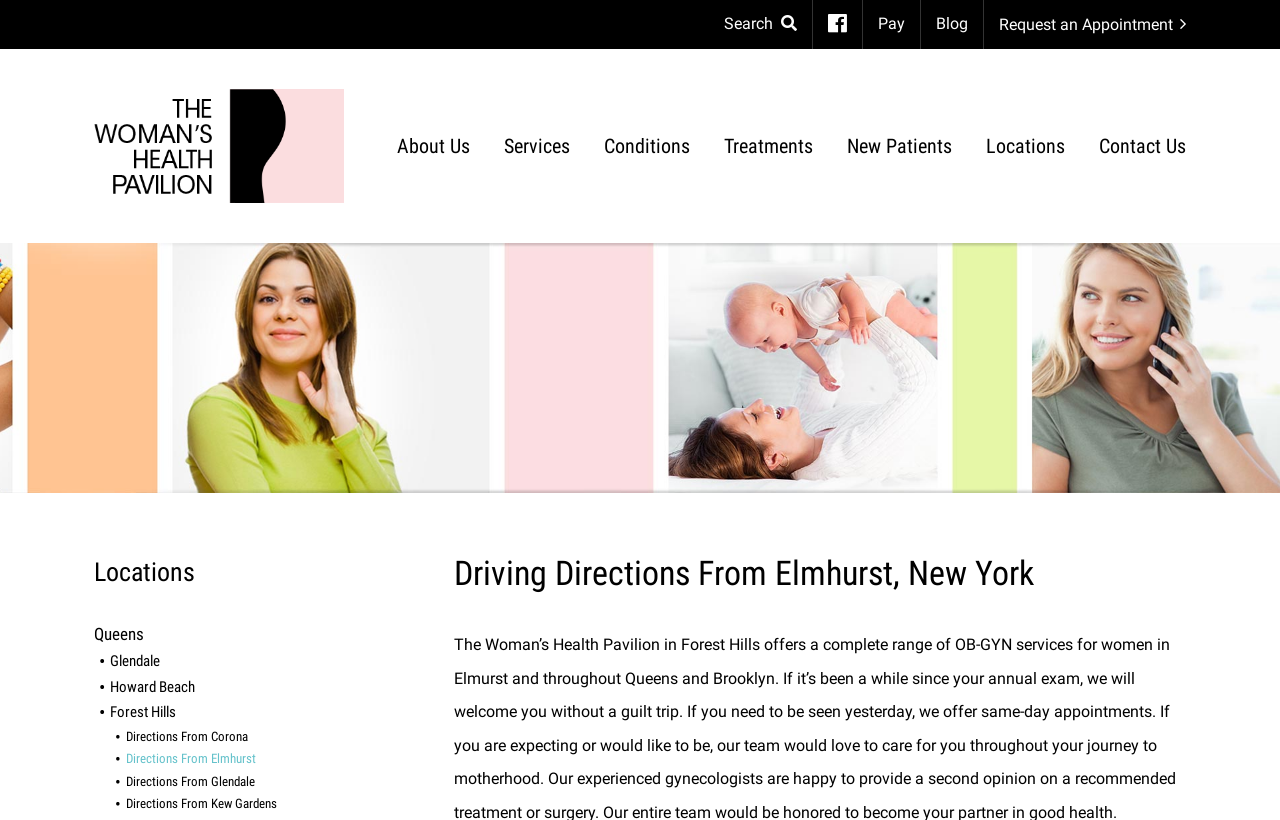Identify the bounding box coordinates of the element that should be clicked to fulfill this task: "Read the blog". The coordinates should be provided as four float numbers between 0 and 1, i.e., [left, top, right, bottom].

[0.731, 0.018, 0.756, 0.041]